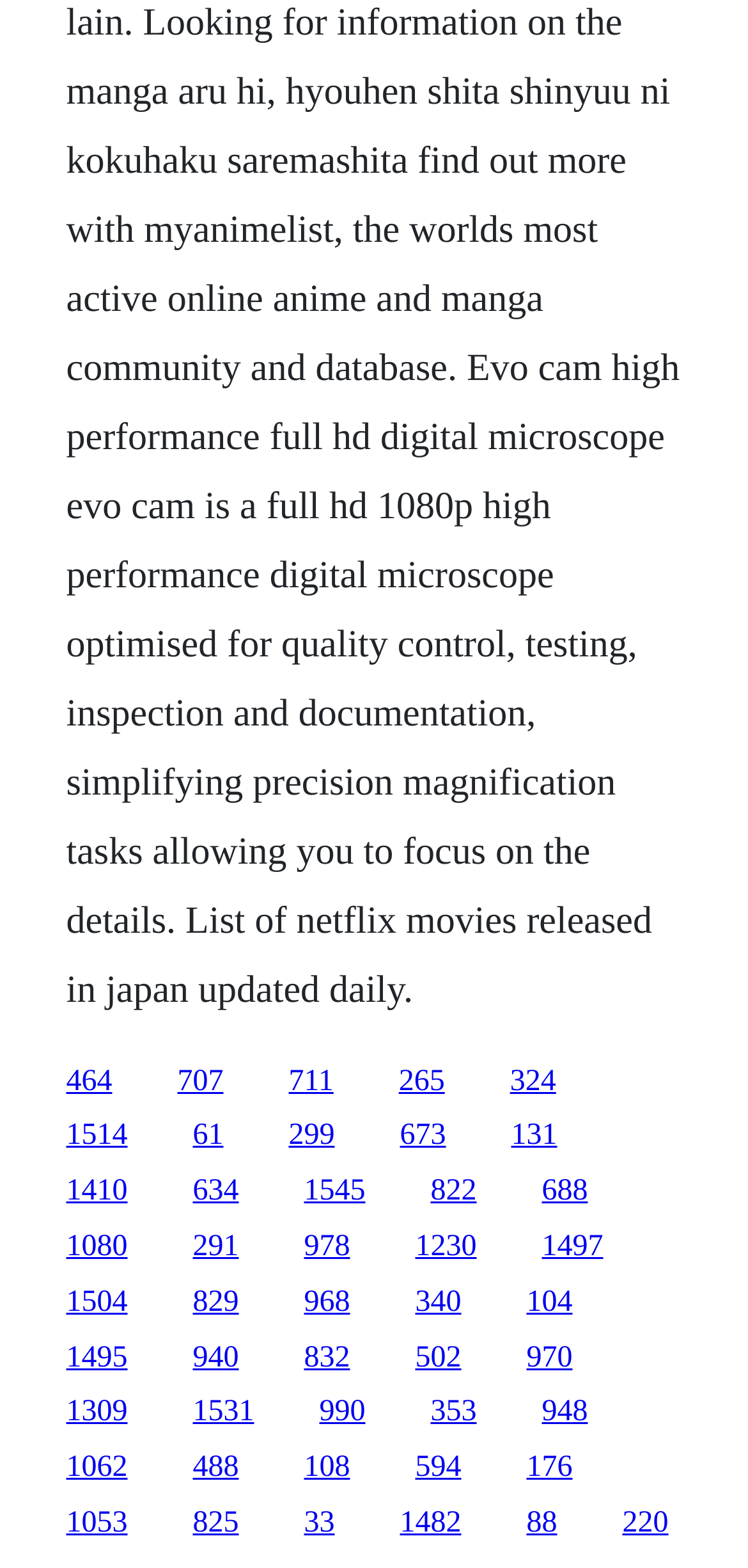Identify the bounding box coordinates for the element you need to click to achieve the following task: "access the second link". Provide the bounding box coordinates as four float numbers between 0 and 1, in the form [left, top, right, bottom].

[0.237, 0.679, 0.299, 0.7]